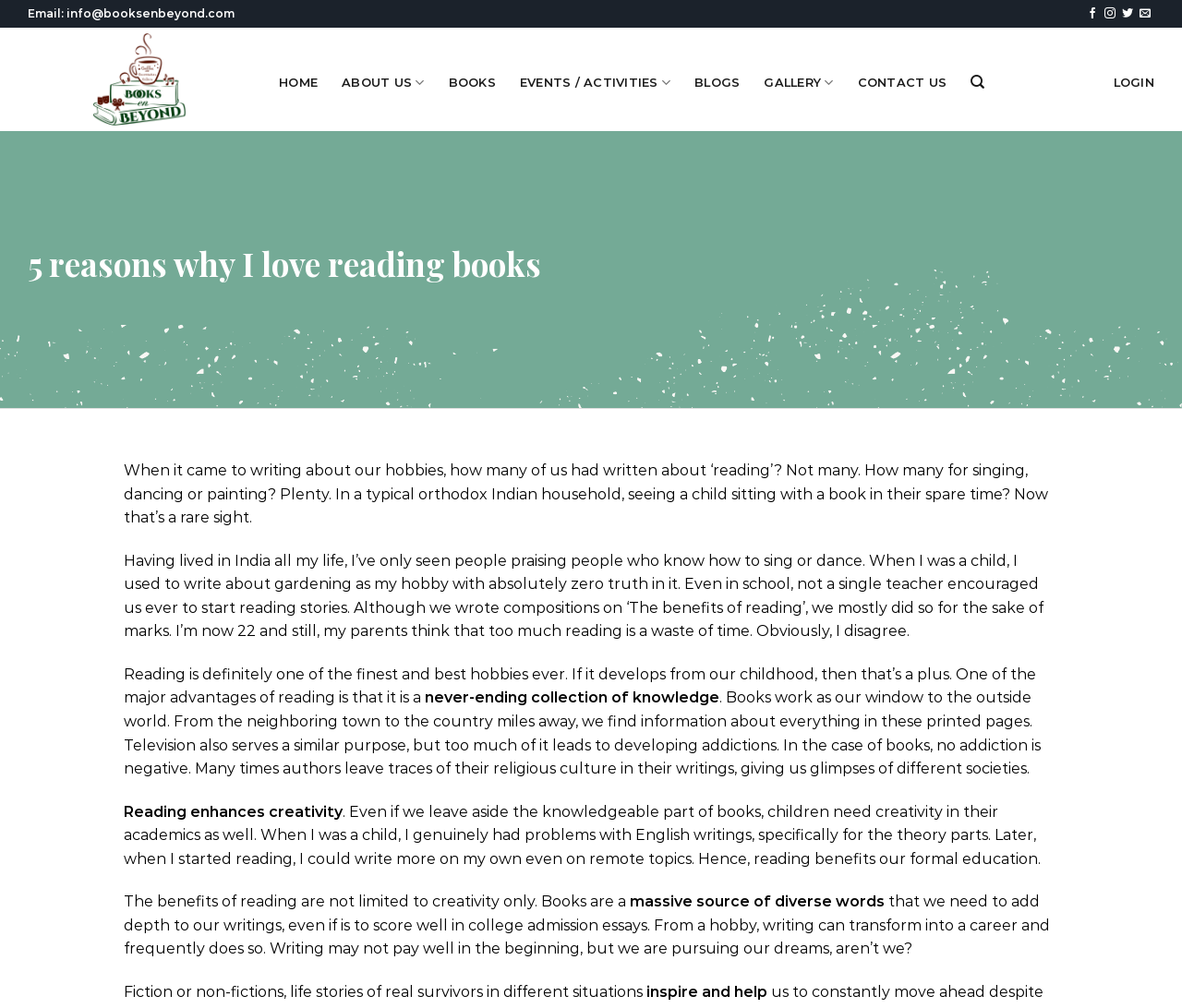Determine the bounding box coordinates of the clickable element to complete this instruction: "Search". Provide the coordinates in the format of four float numbers between 0 and 1, [left, top, right, bottom].

[0.821, 0.064, 0.833, 0.1]